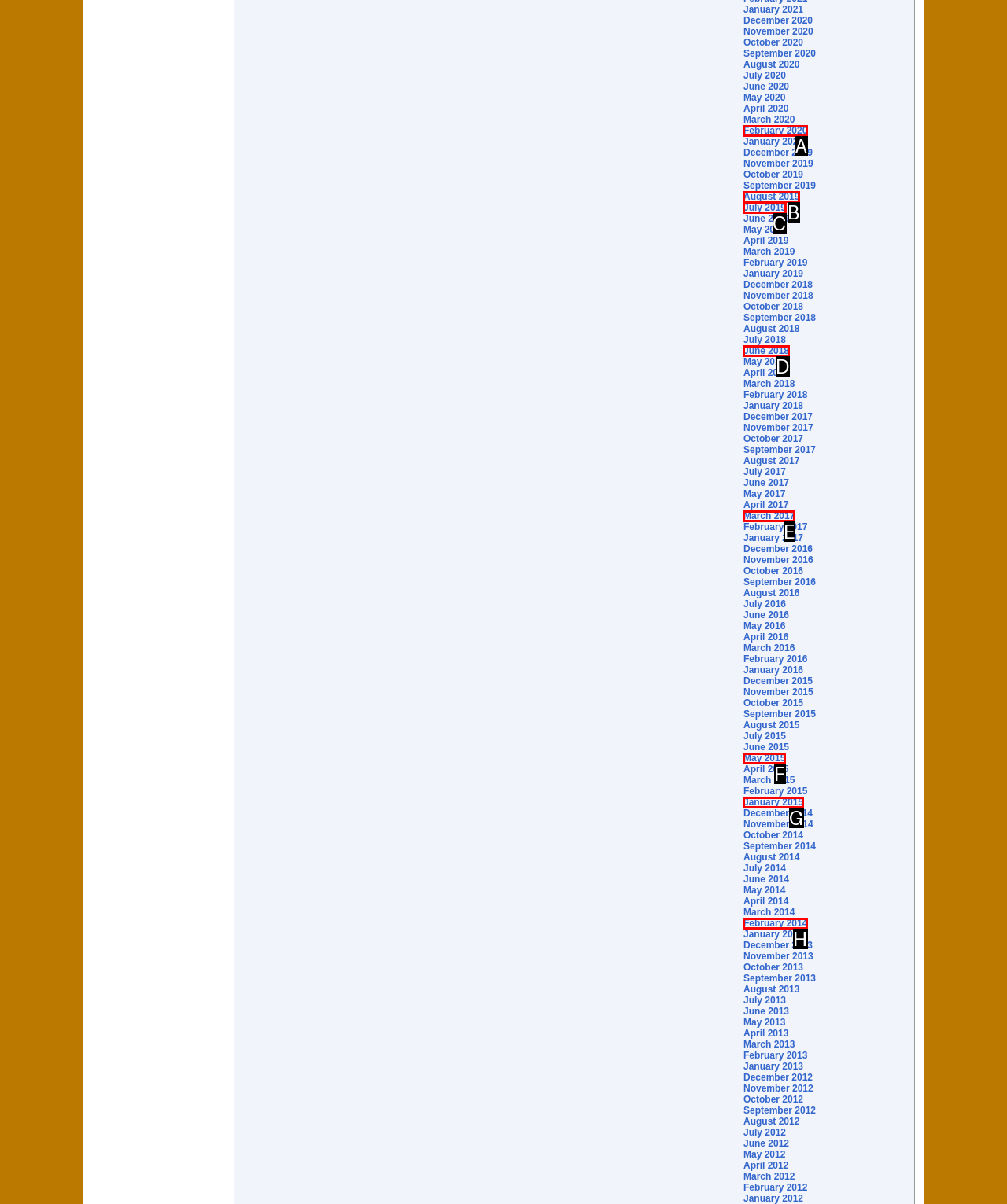Determine which HTML element matches the given description: March 2017. Provide the corresponding option's letter directly.

E